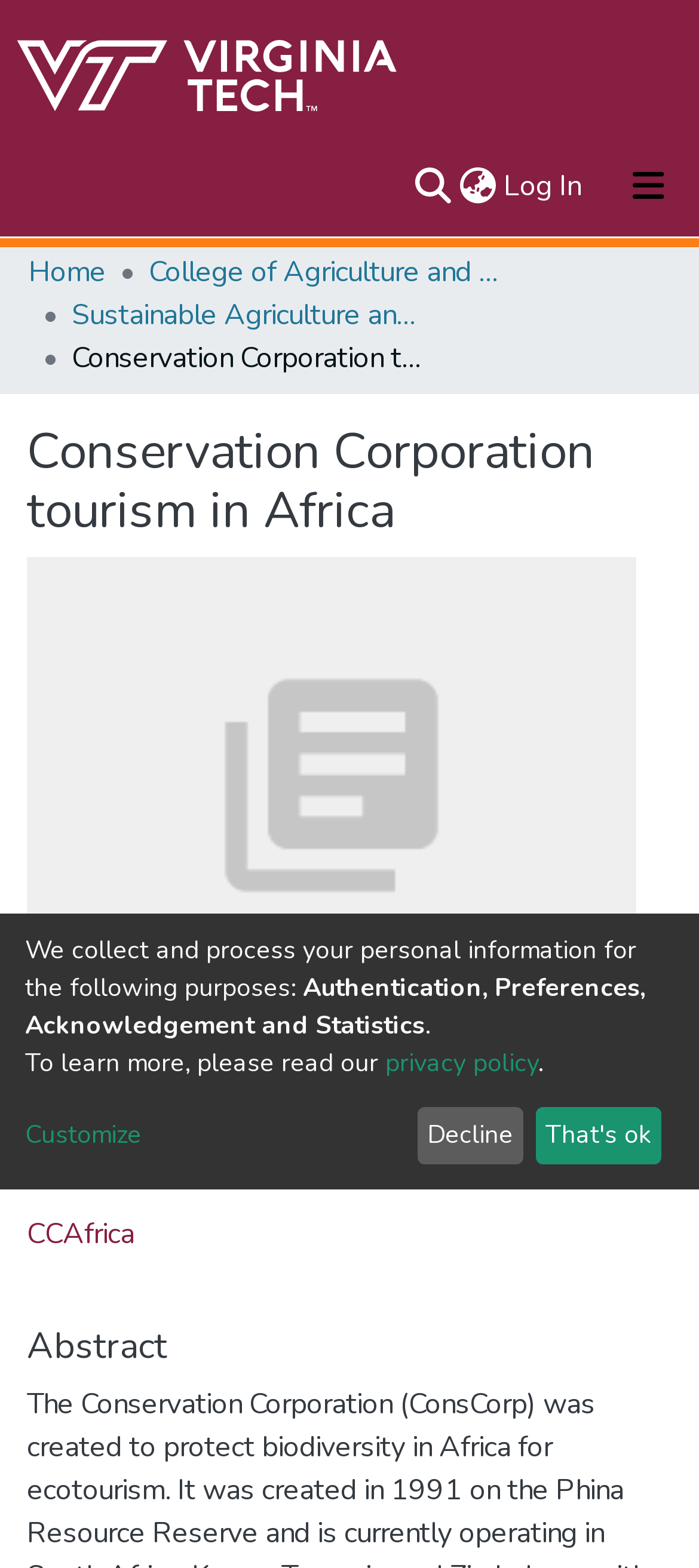Provide the bounding box coordinates of the area you need to click to execute the following instruction: "Search for something".

[0.587, 0.105, 0.651, 0.133]